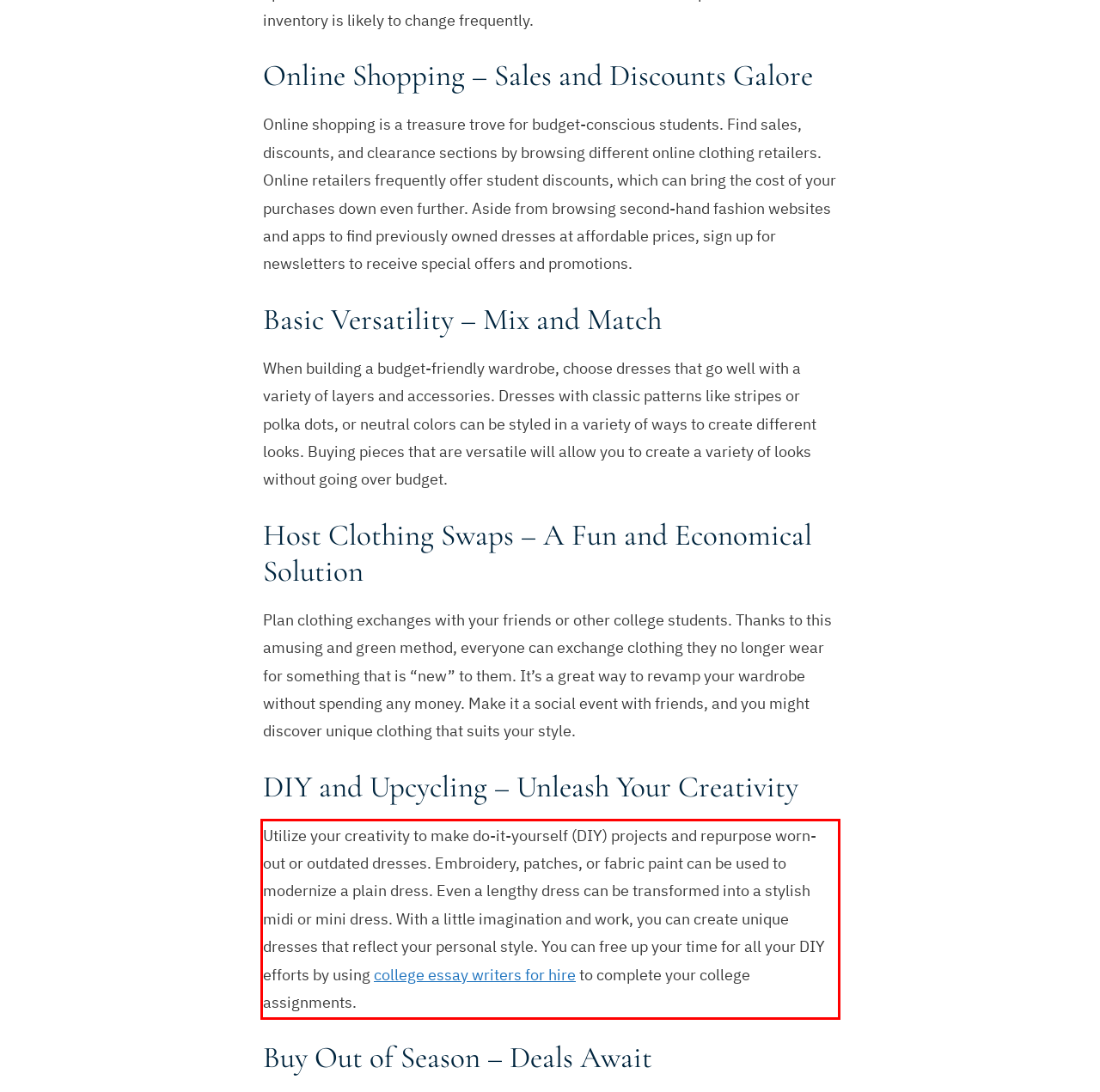Please analyze the provided webpage screenshot and perform OCR to extract the text content from the red rectangle bounding box.

Utilize your creativity to make do-it-yourself (DIY) projects and repurpose worn-out or outdated dresses. Embroidery, patches, or fabric paint can be used to modernize a plain dress. Even a lengthy dress can be transformed into a stylish midi or mini dress. With a little imagination and work, you can create unique dresses that reflect your personal style. You can free up your time for all your DIY efforts by using college essay writers for hire to complete your college assignments.